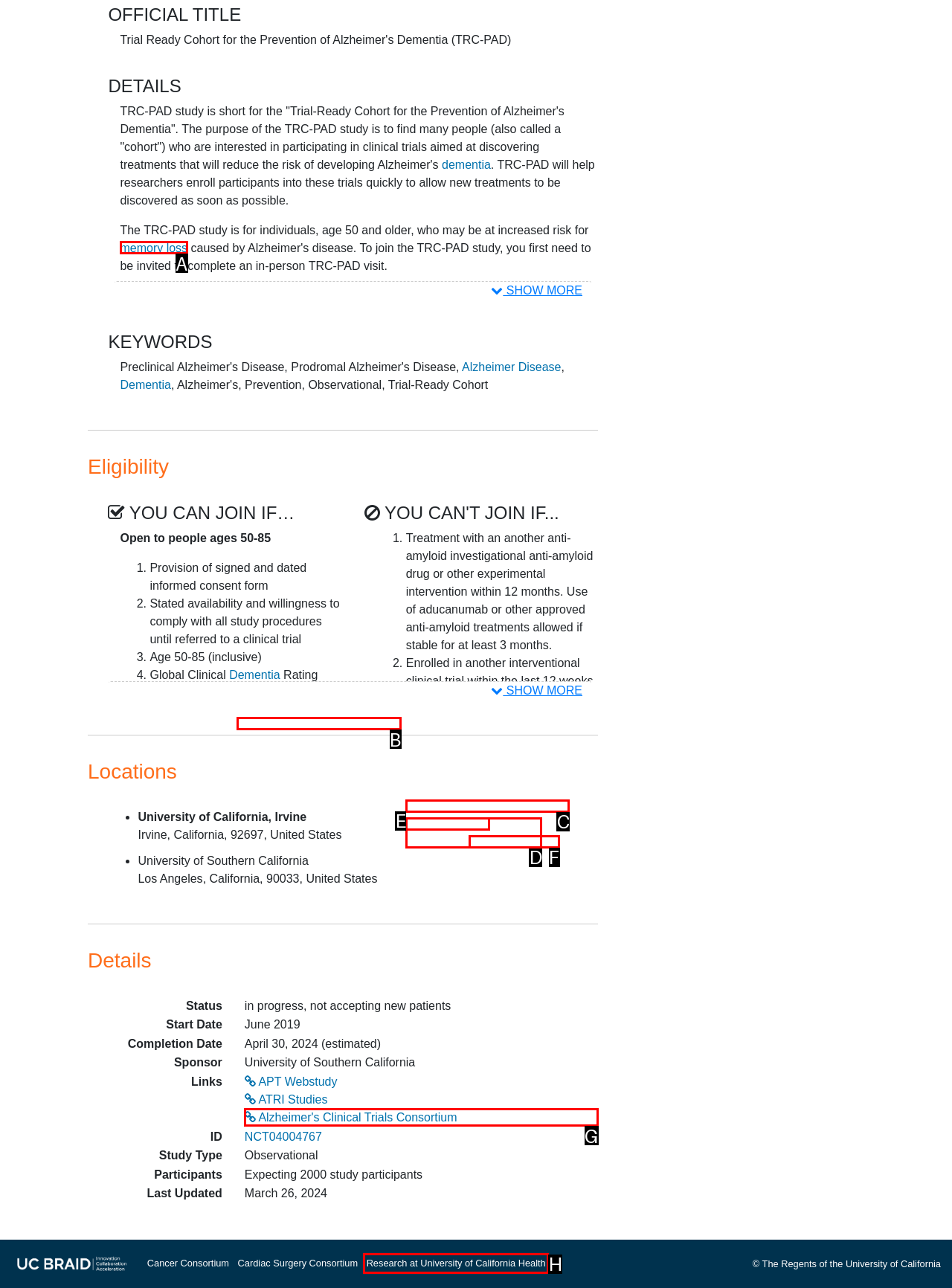Given the description: Alzheimer's Clinical Trials Consortium
Identify the letter of the matching UI element from the options.

G